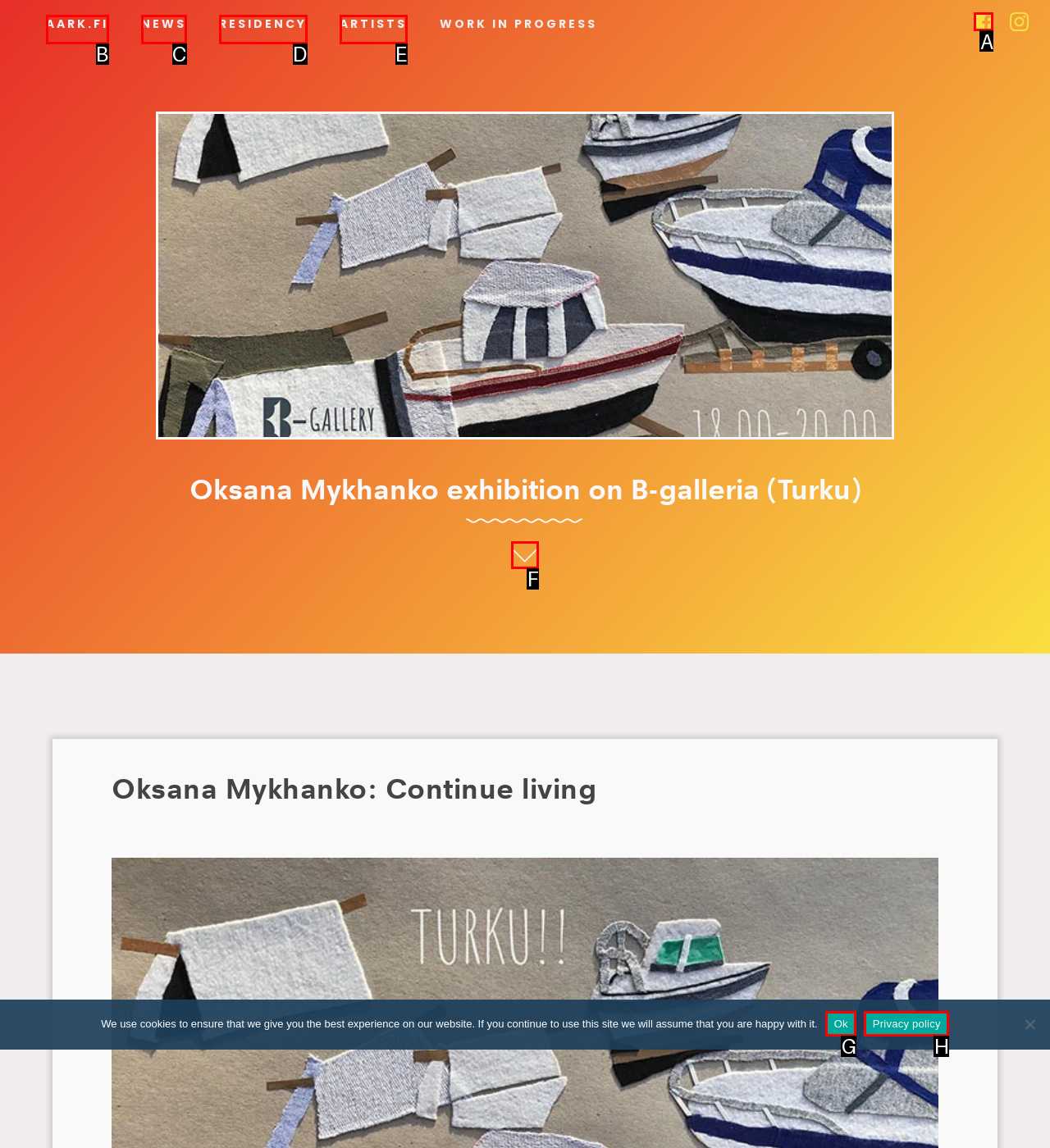Select the letter associated with the UI element you need to click to perform the following action: Follow on facebook
Reply with the correct letter from the options provided.

A